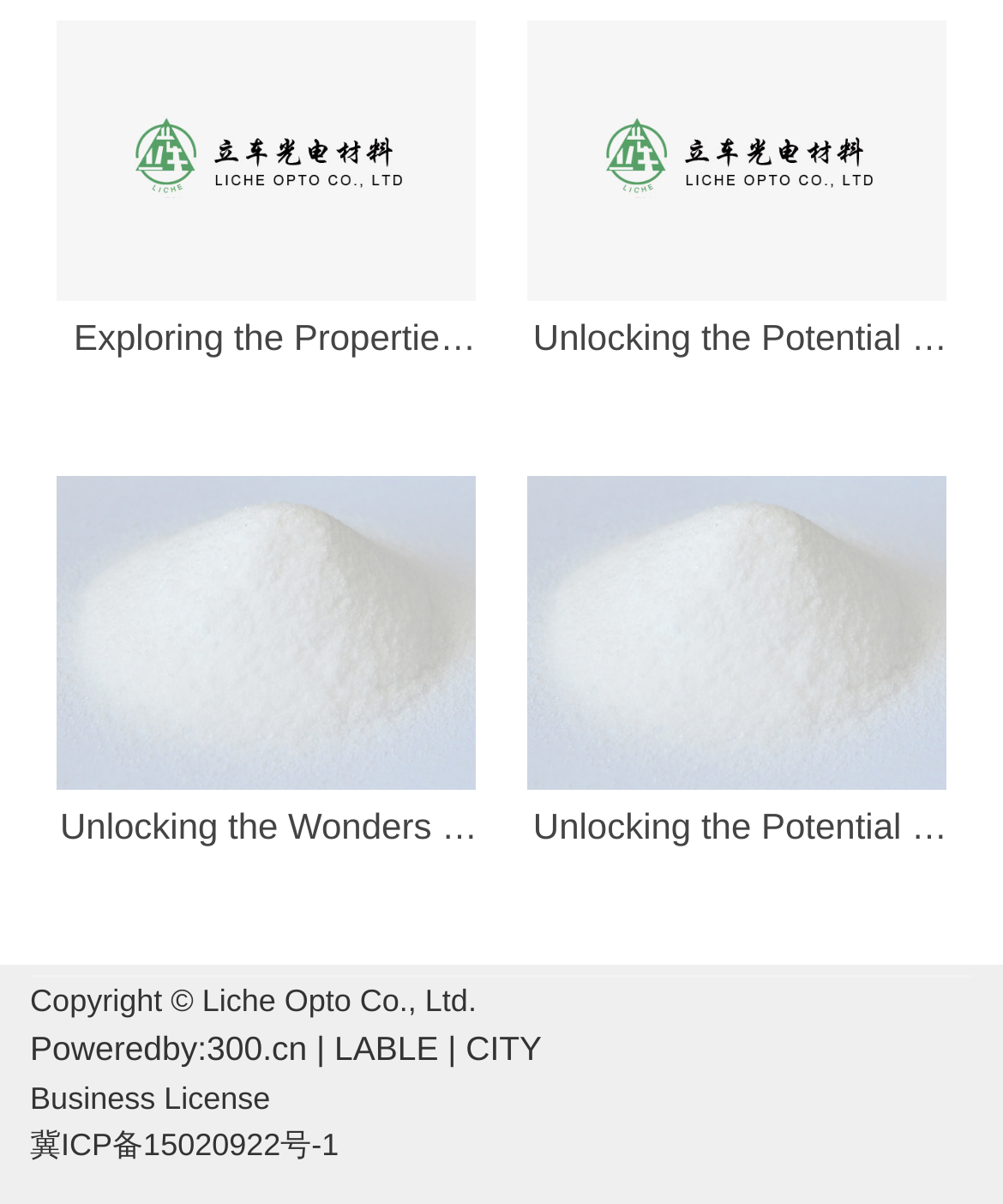What is the company name mentioned at the bottom of the webpage?
Please provide a single word or phrase as your answer based on the screenshot.

Liche Opto Co., Ltd.